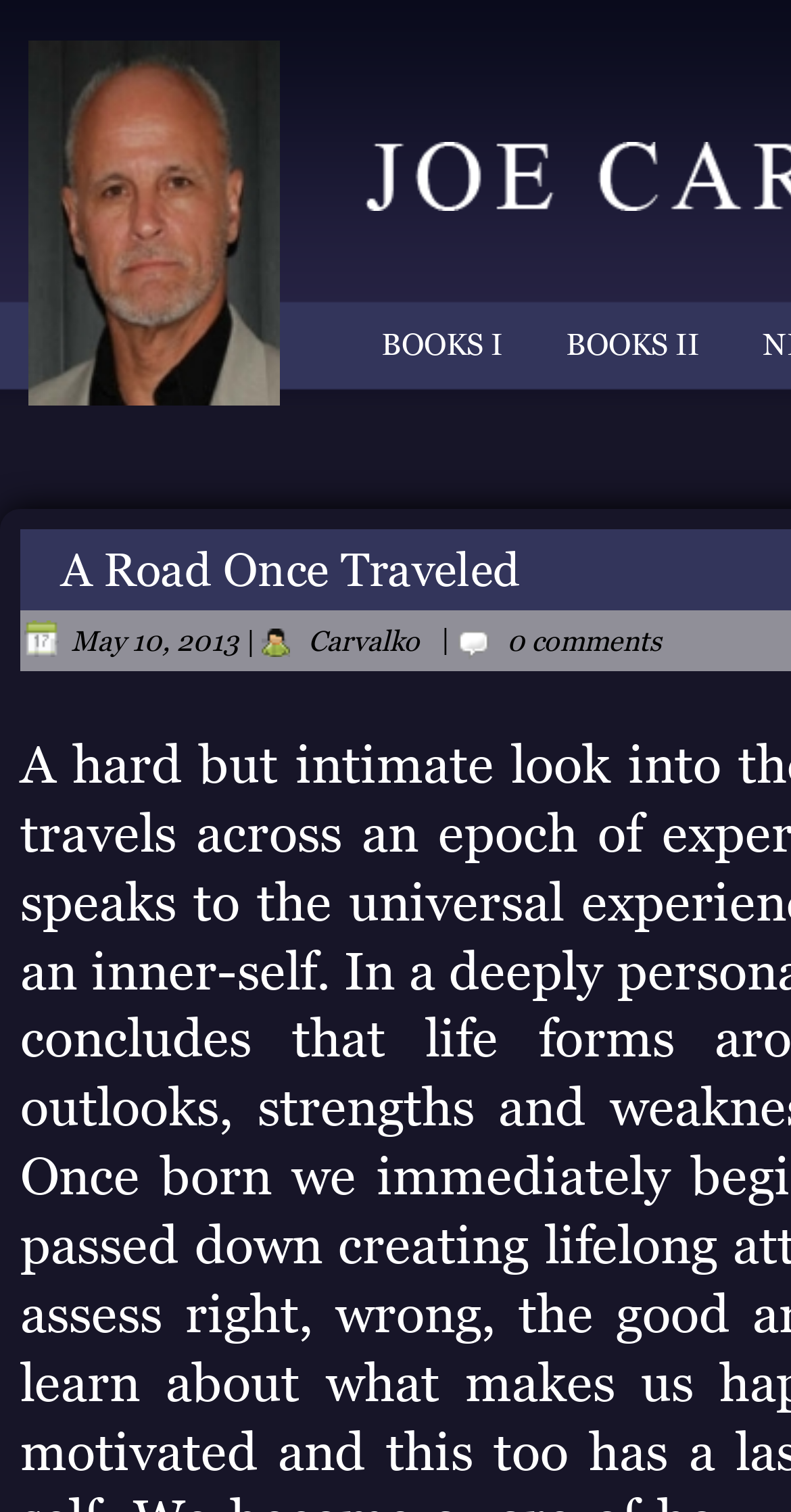Generate a thorough explanation of the webpage's elements.

The webpage is titled "A Road Once Traveled | Joe Carvalko" and appears to be an author's website or blog. At the top left, there is a prominent image that takes up about a quarter of the screen. Below the image, there are two main navigation links, "BOOKS I" and "BOOKS II", positioned side by side, with "BOOKS I" on the left and "BOOKS II" on the right.

Under the "BOOKS II" link, there is a section that appears to be a blog post or article listing. This section contains a link with the date "May 10, 2013", followed by a vertical line, and then a link to the author's name, "Carvalko". Below these links, there is a text that reads "0 comments", indicating that there are no comments on this particular post.

Overall, the webpage has a simple and clean layout, with a focus on the author's works and blog posts.